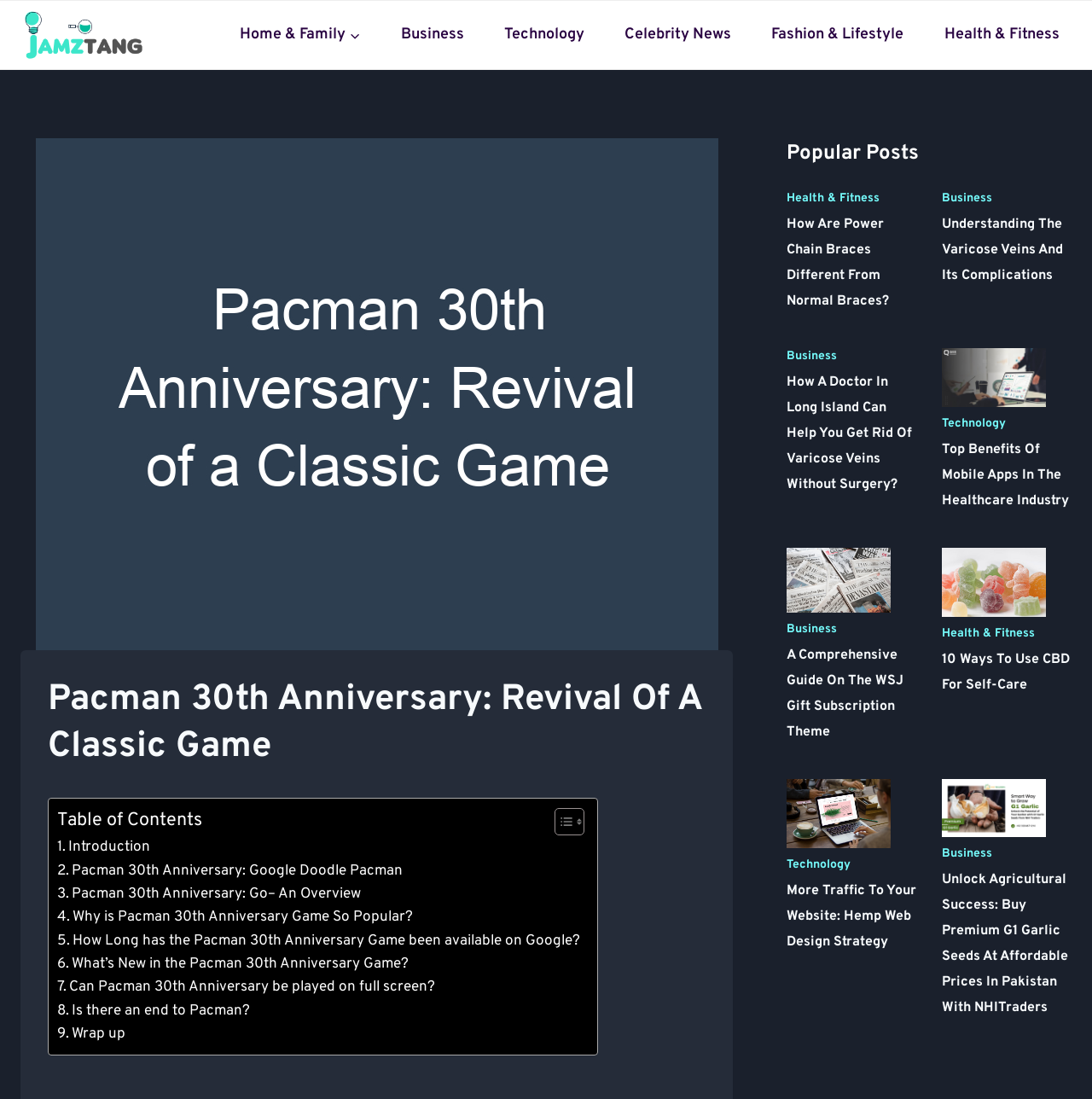Please indicate the bounding box coordinates of the element's region to be clicked to achieve the instruction: "View the popular post 'How Are Power Chain Braces Different From Normal Braces?'". Provide the coordinates as four float numbers between 0 and 1, i.e., [left, top, right, bottom].

[0.72, 0.189, 0.839, 0.286]